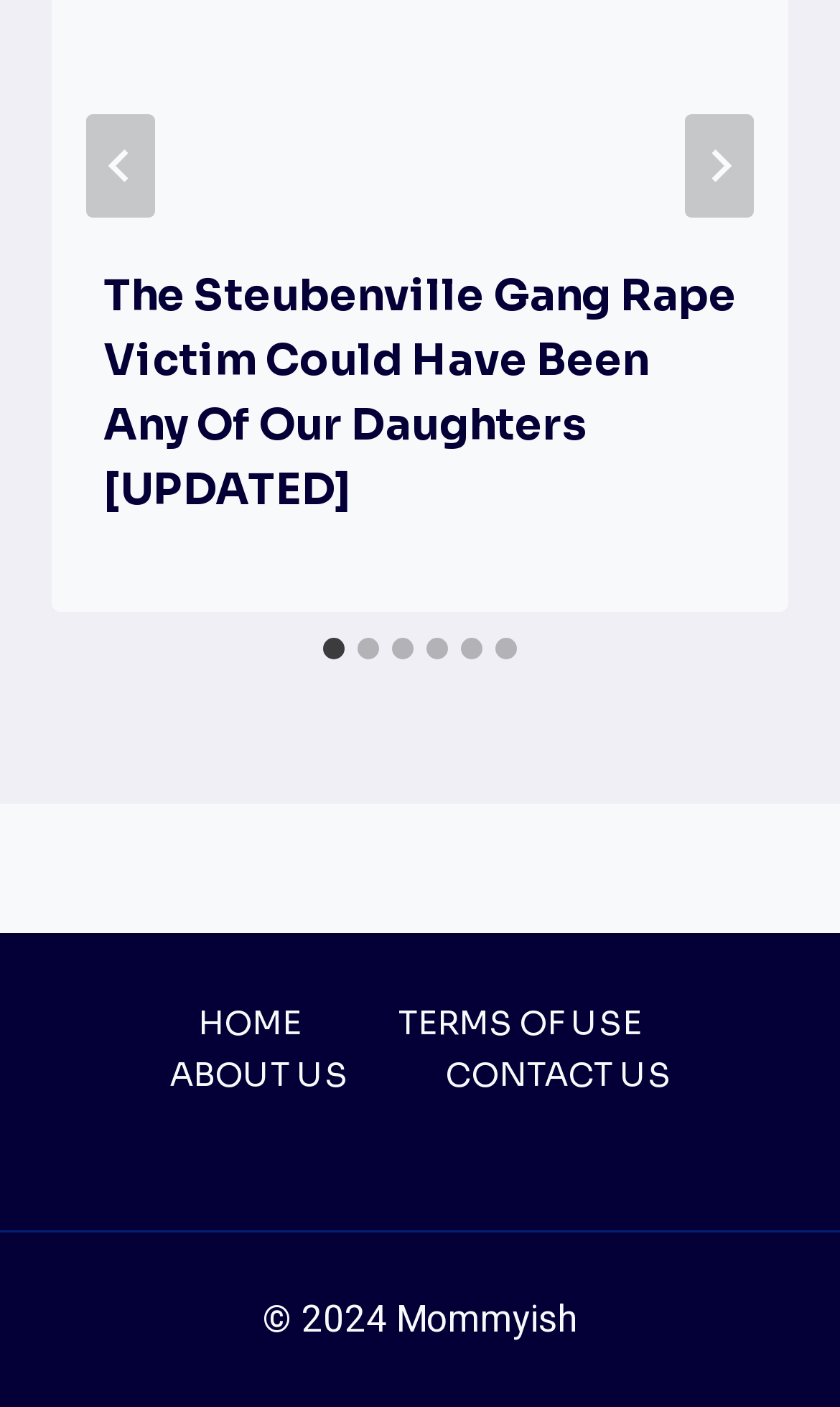Identify the bounding box coordinates for the element you need to click to achieve the following task: "Enter your full name". The coordinates must be four float values ranging from 0 to 1, formatted as [left, top, right, bottom].

None